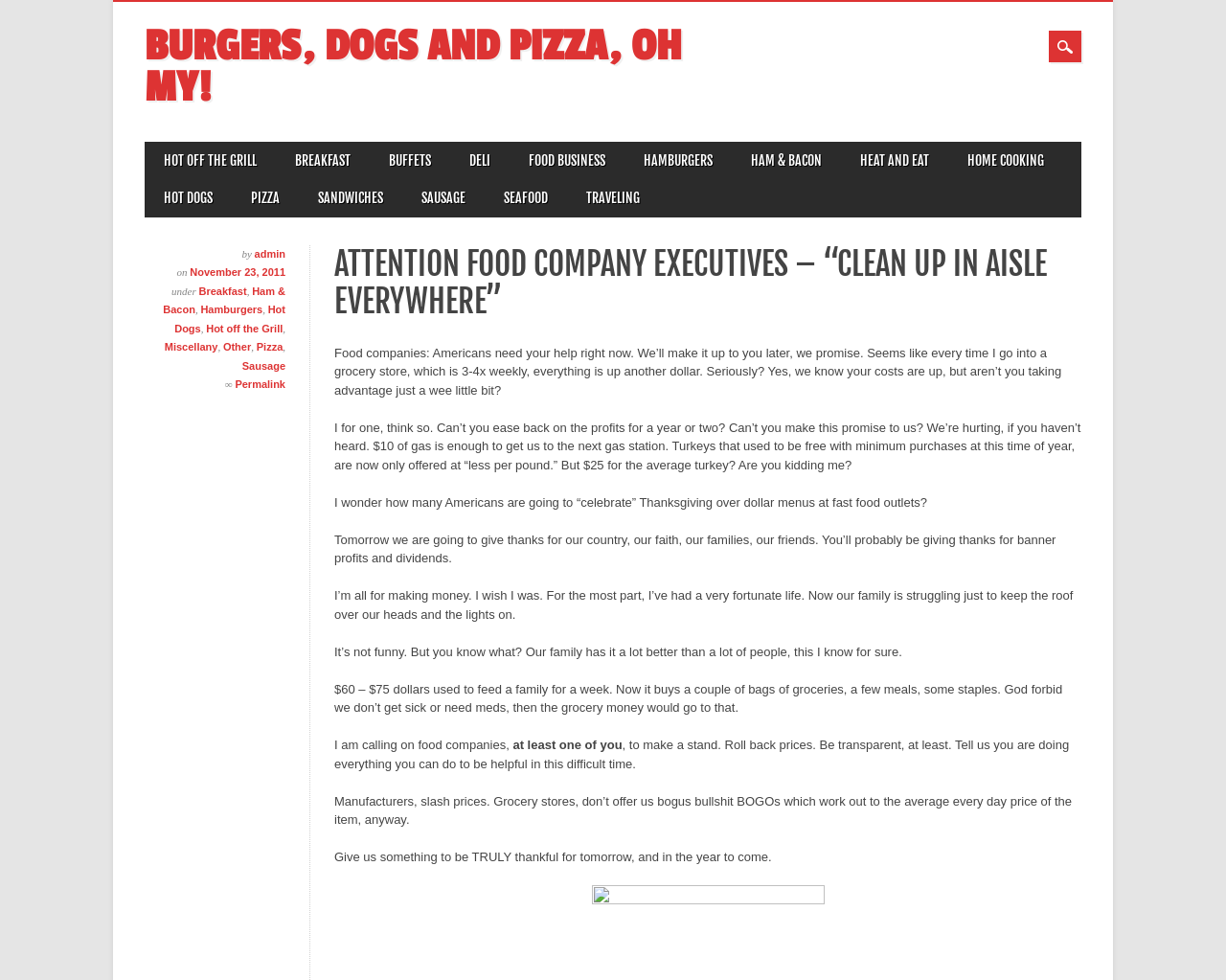Please identify the bounding box coordinates of the element that needs to be clicked to perform the following instruction: "Read the article by admin".

[0.207, 0.253, 0.233, 0.264]